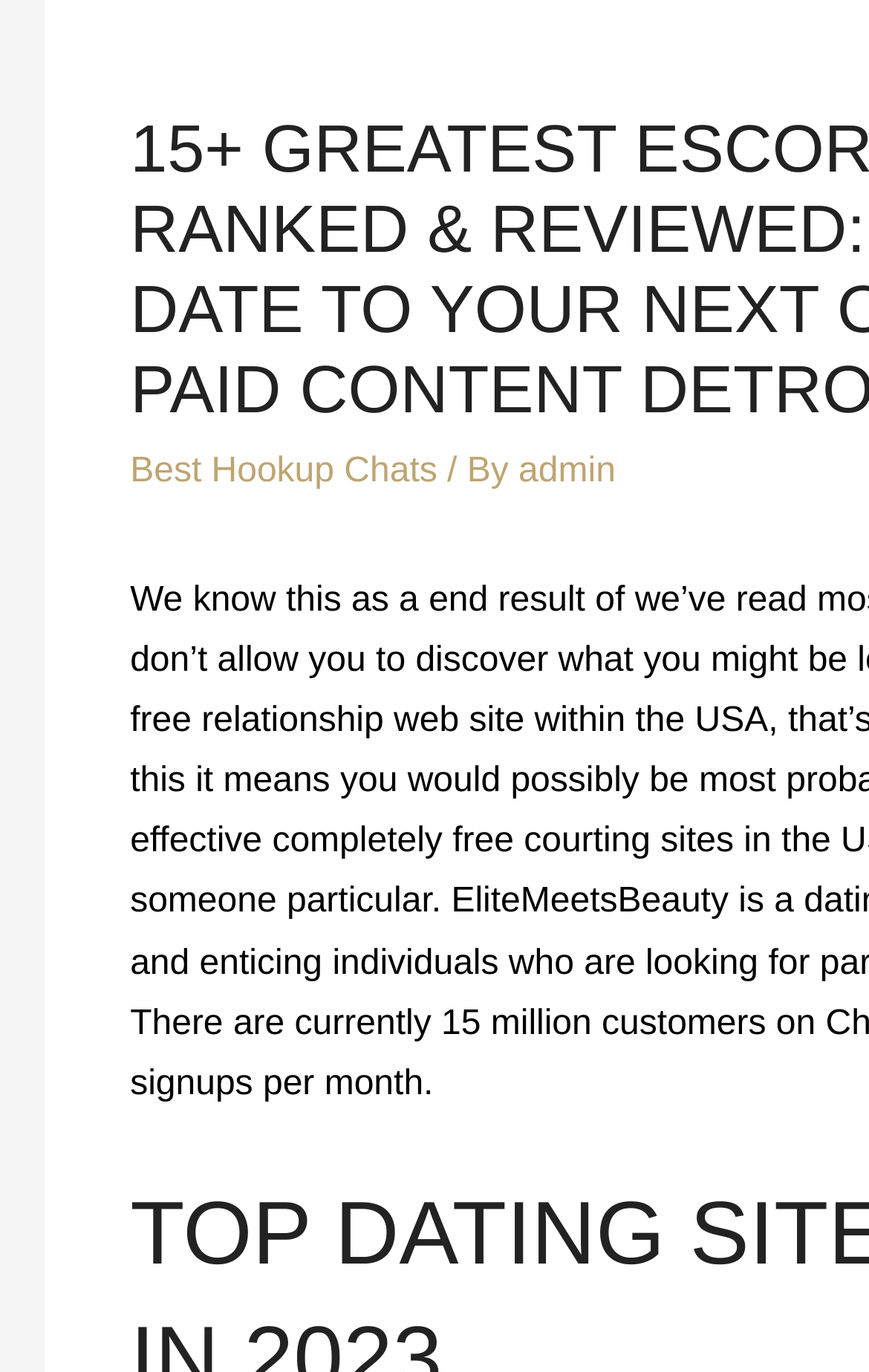Find and provide the bounding box coordinates for the UI element described here: "Click Here". The coordinates should be given as four float numbers between 0 and 1: [left, top, right, bottom].

None